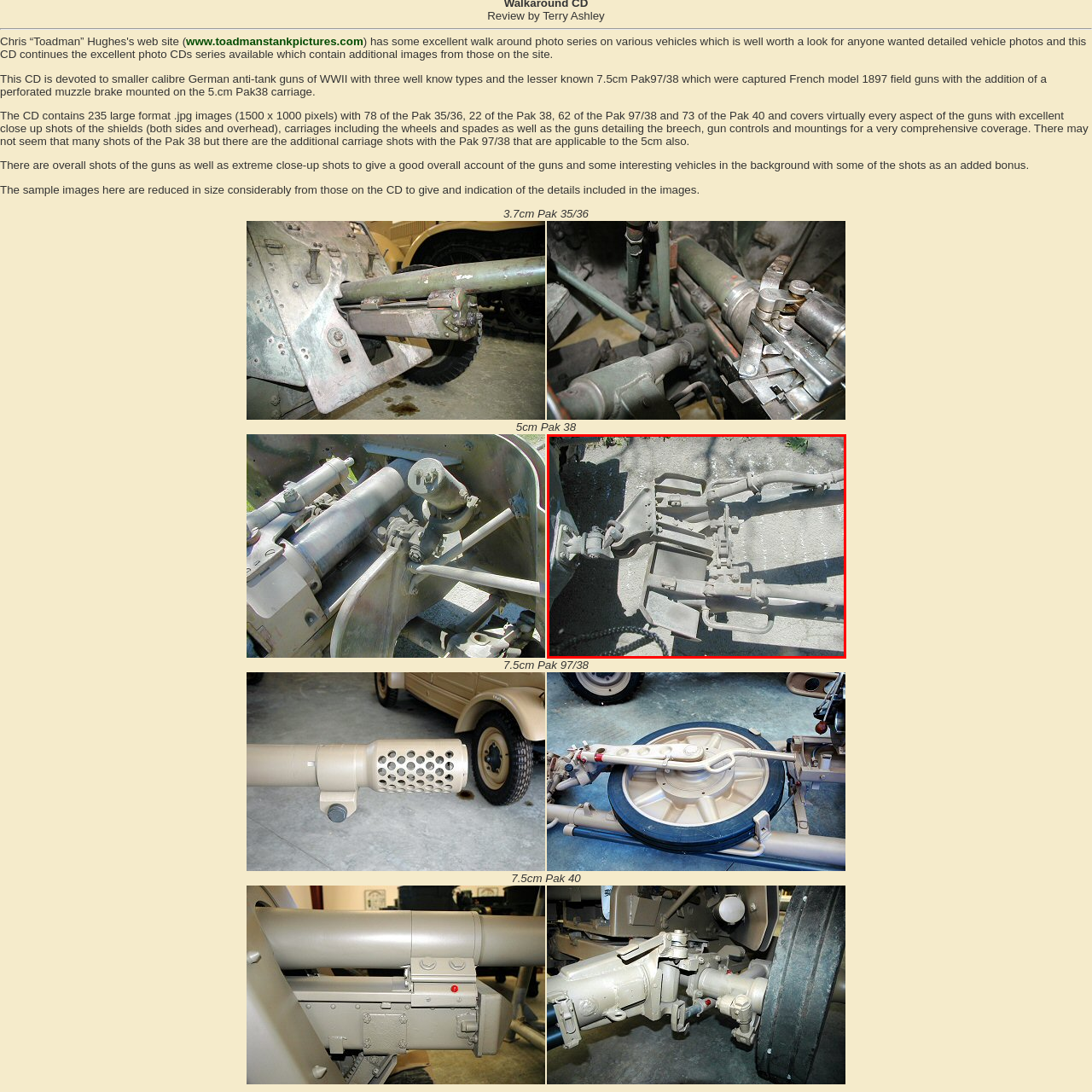Using the image highlighted in the red border, answer the following question concisely with a word or phrase:
Is the gun presented in a pristine condition?

No